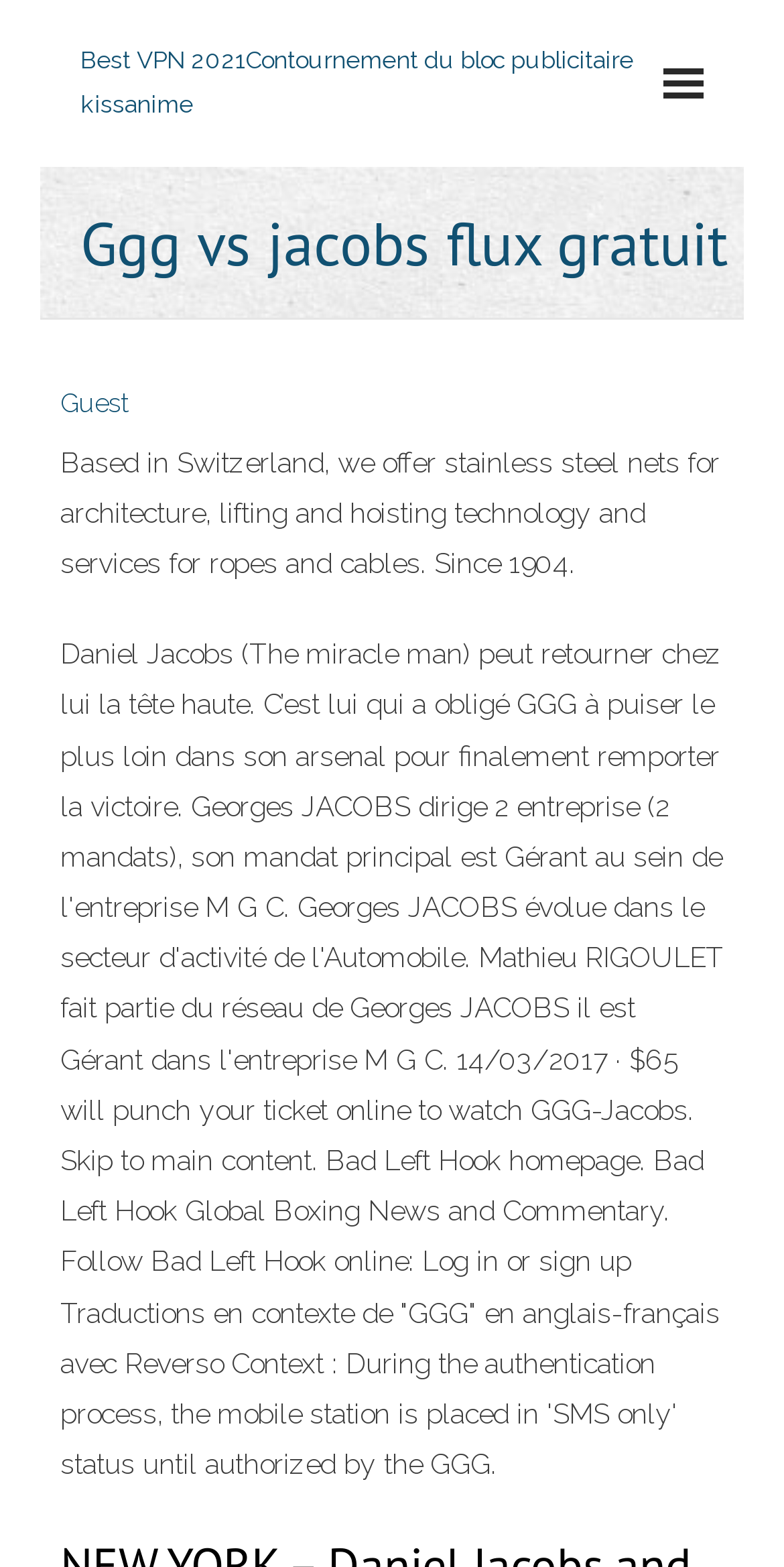Construct a comprehensive description capturing every detail on the webpage.

The webpage appears to be a news article or blog post about a boxing match between Ggg and Jacobs. At the top of the page, there is a table with a link to "Best VPN 2021" and a brief description. Below the table, there is a heading that reads "Ggg vs jacobs flux gratuit". 

On the left side of the page, there is a link to "Guest" and a block of text that describes a company based in Switzerland, offering services related to stainless steel nets, lifting, and hoisting technology. 

The main content of the page is a news article or blog post about the boxing match. The text describes the match, mentioning that Daniel Jacobs, also known as "The miracle man", put up a good fight against Ggg, forcing him to use his full arsenal to win. The article also mentions Georges Jacobs, who is a businessman in the automobile industry. 

Further down the page, there is a section that appears to be related to online ticket sales for the boxing match, with a price of $65 mentioned. The page also has a section with links to other content, including a homepage and a section for global boxing news and commentary. Finally, there is a section with translations of the term "GGG" from English to French.